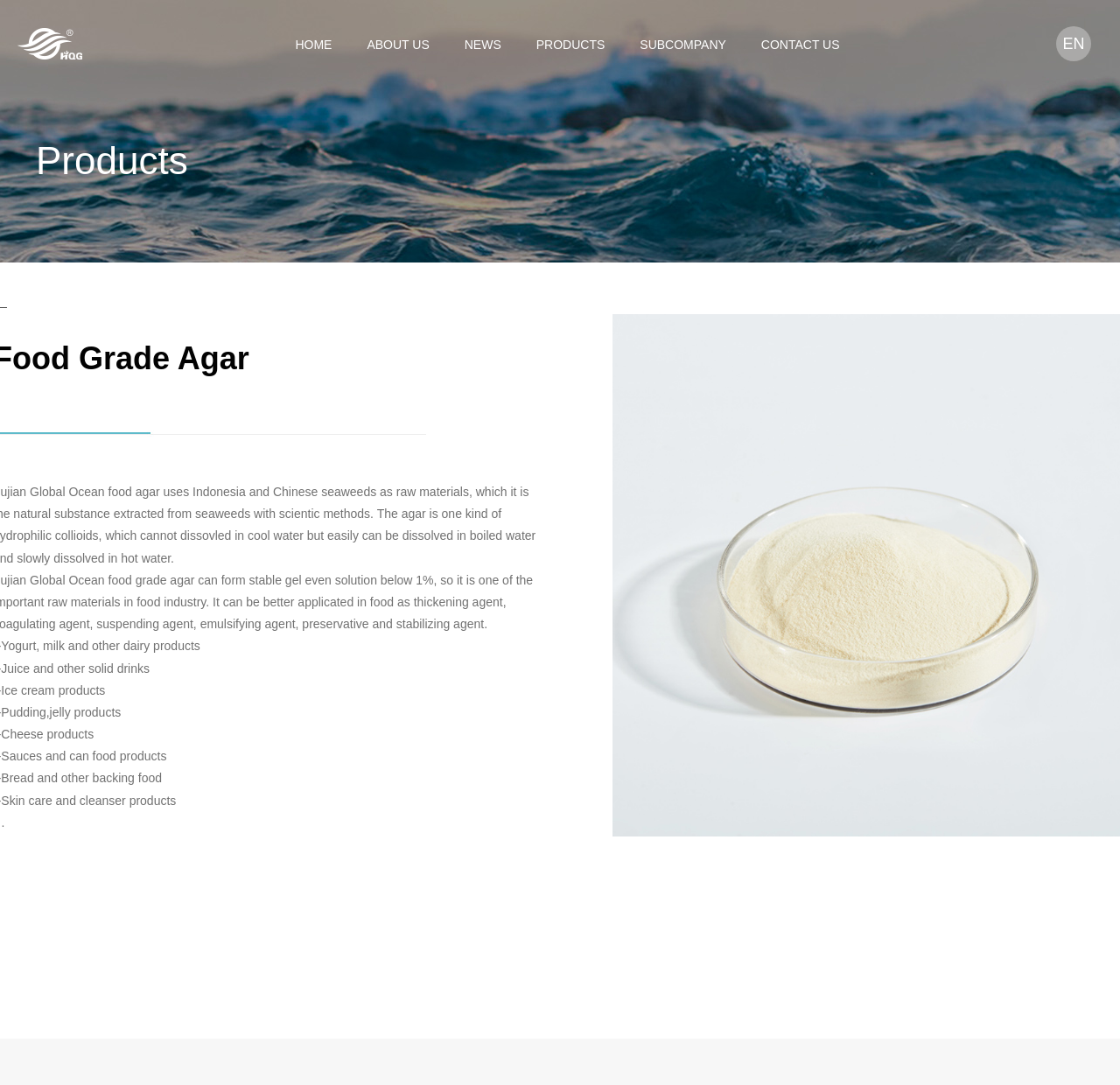How many main navigation links are there?
Using the image, answer in one word or phrase.

6